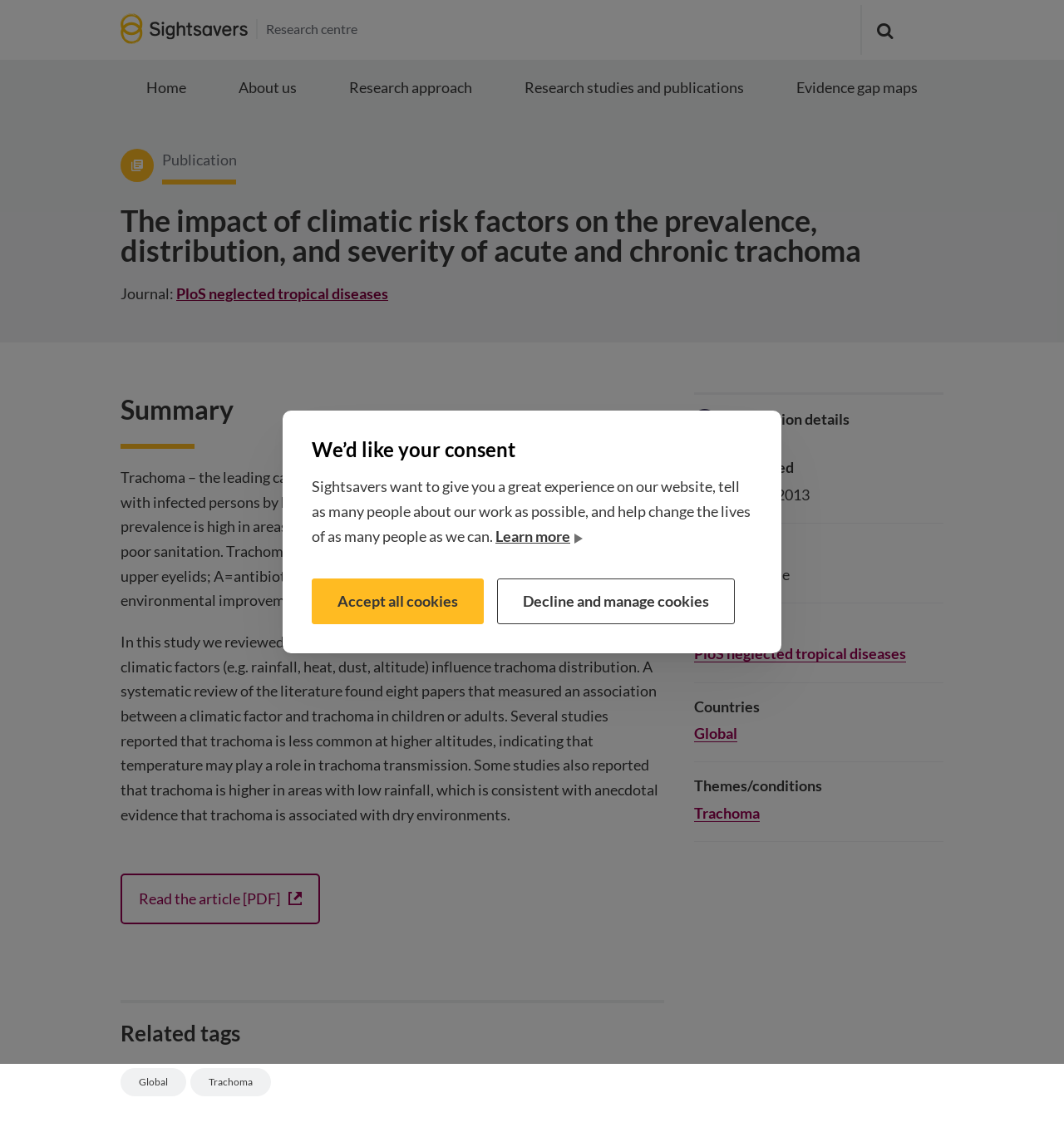What is the organization behind this webpage?
Carefully analyze the image and provide a thorough answer to the question.

The webpage has a logo of Sightsavers at the top, and the links in the navigation menu also suggest that the webpage is related to Sightsavers, an organization that works on various research projects.